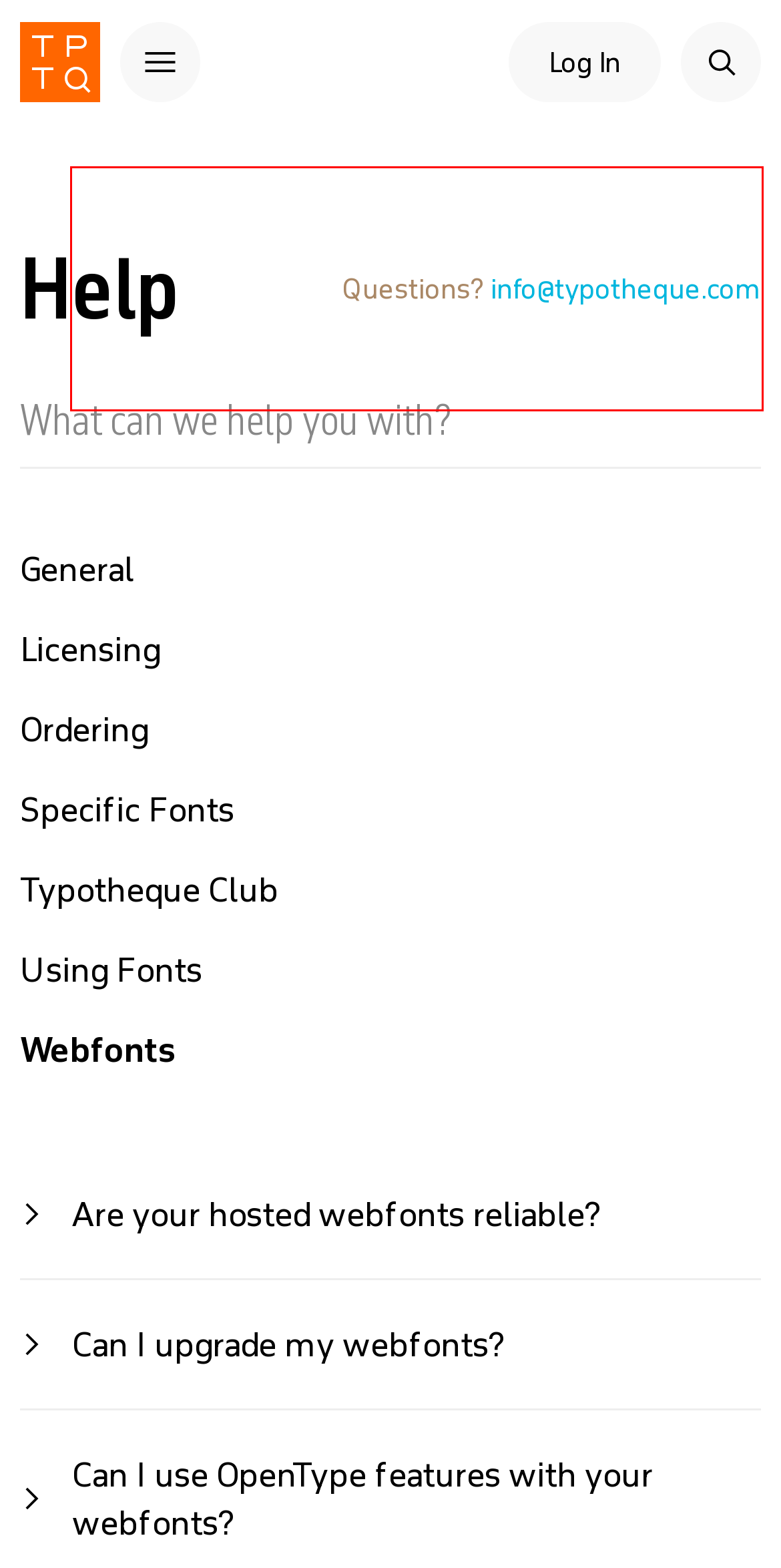By examining the provided screenshot of a webpage, recognize the text within the red bounding box and generate its text content.

For self-hosted fonts, the one-off fee covers a perpetual licence, giving you full control of your assets with no recurring payments. Font files are hosted on your own server, so there are no hosting charges.